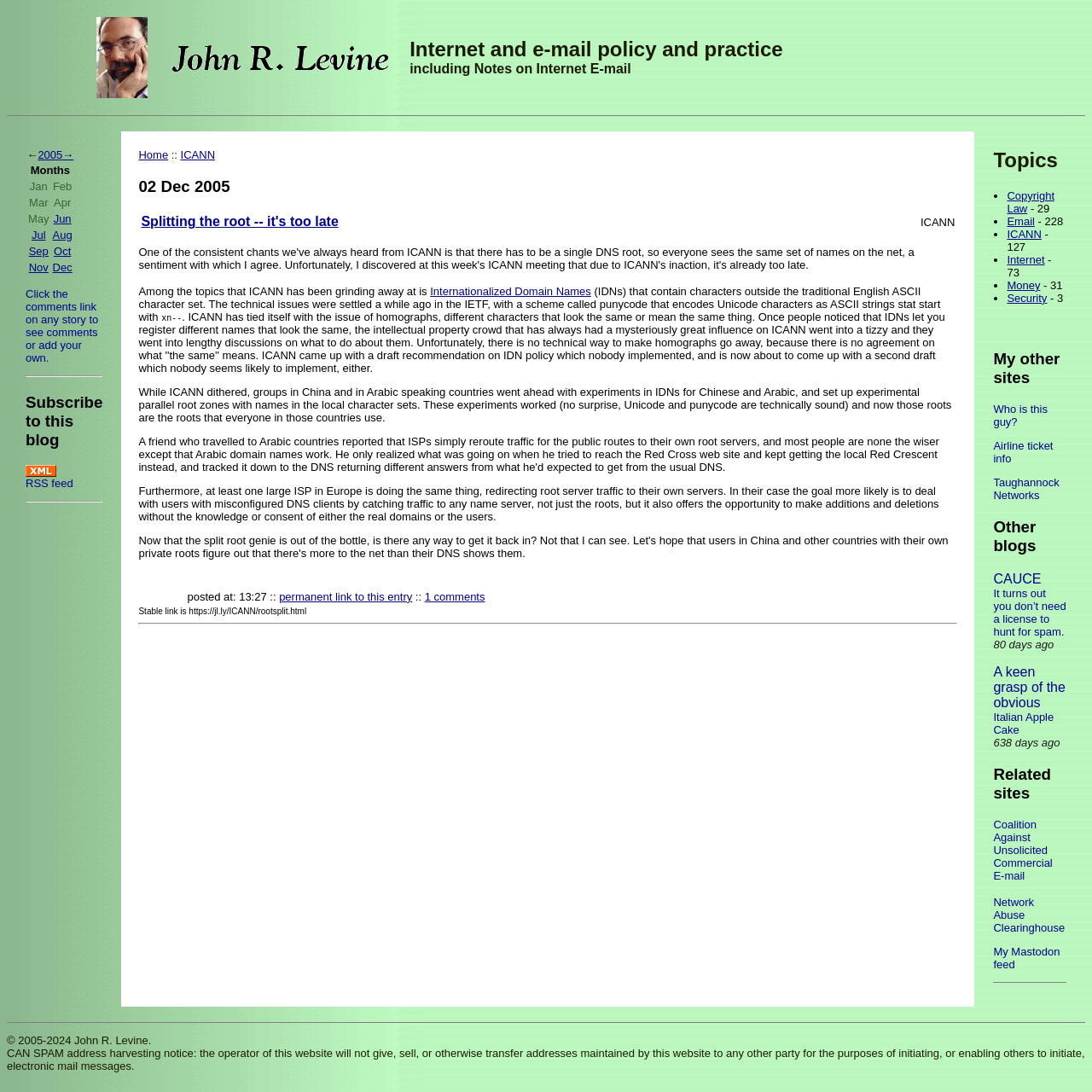What is the purpose of punycode?
Based on the image content, provide your answer in one word or a short phrase.

encode Unicode characters as ASCII strings